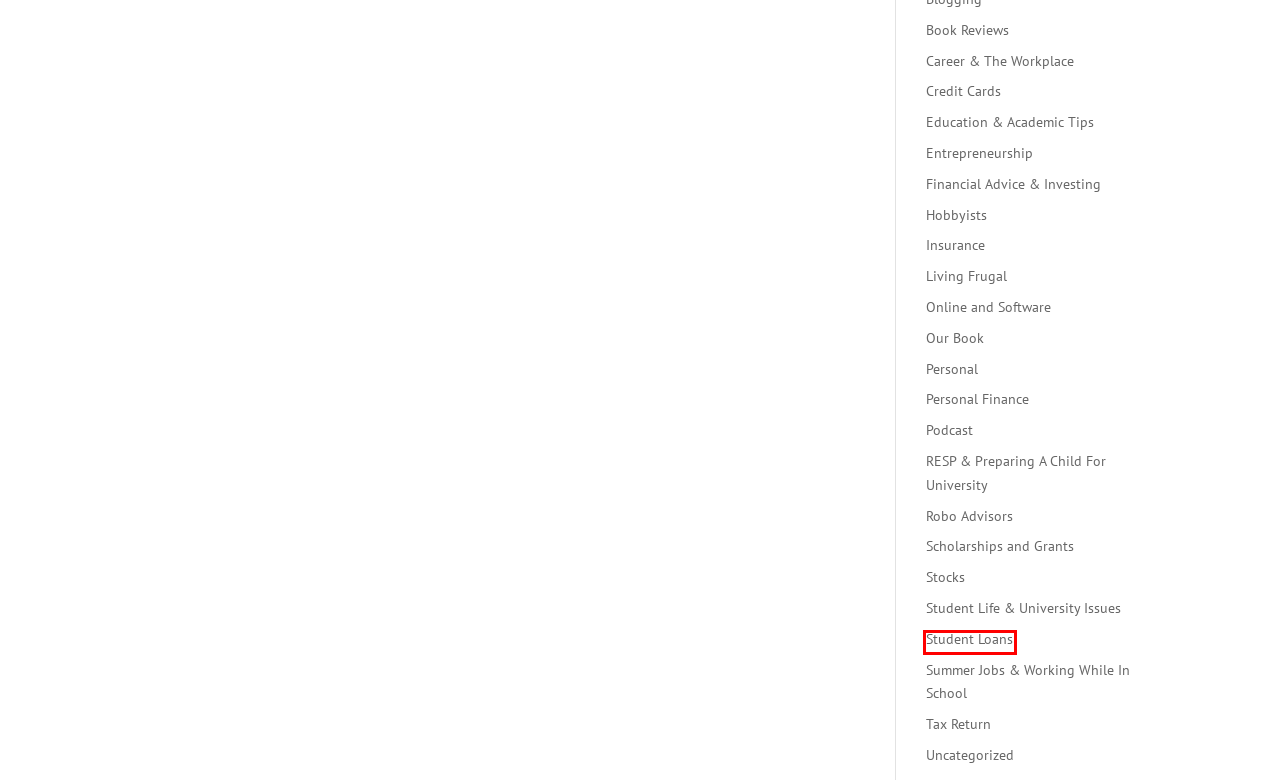Provided is a screenshot of a webpage with a red bounding box around an element. Select the most accurate webpage description for the page that appears after clicking the highlighted element. Here are the candidates:
A. Summer Jobs & Working While In School - My University Money
B. Career & The Workplace: Tips and Thoughts about Working in Canada
C. Scholarships and Grants - My University Money
D. Student Loans - My University Money
E. Stocks - My University Money
F. Personal Finance - My University Money
G. Tax Return - My University Money
H. Online and Software - My University Money

D